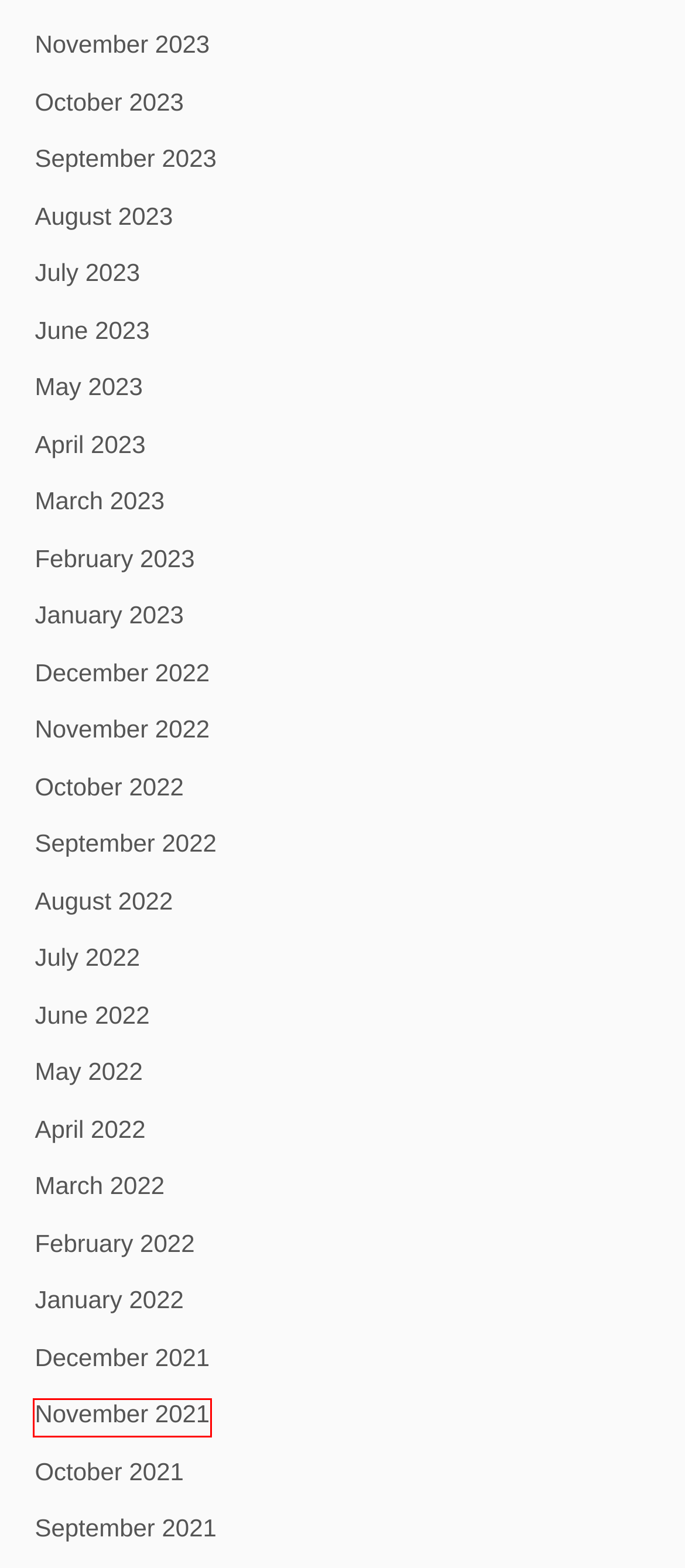Check out the screenshot of a webpage with a red rectangle bounding box. Select the best fitting webpage description that aligns with the new webpage after clicking the element inside the bounding box. Here are the candidates:
A. November 2021 – ChristopherBerry.ca
B. July 2023 – ChristopherBerry.ca
C. November 2022 – ChristopherBerry.ca
D. March 2022 – ChristopherBerry.ca
E. October 2021 – ChristopherBerry.ca
F. September 2022 – ChristopherBerry.ca
G. December 2022 – ChristopherBerry.ca
H. October 2022 – ChristopherBerry.ca

A